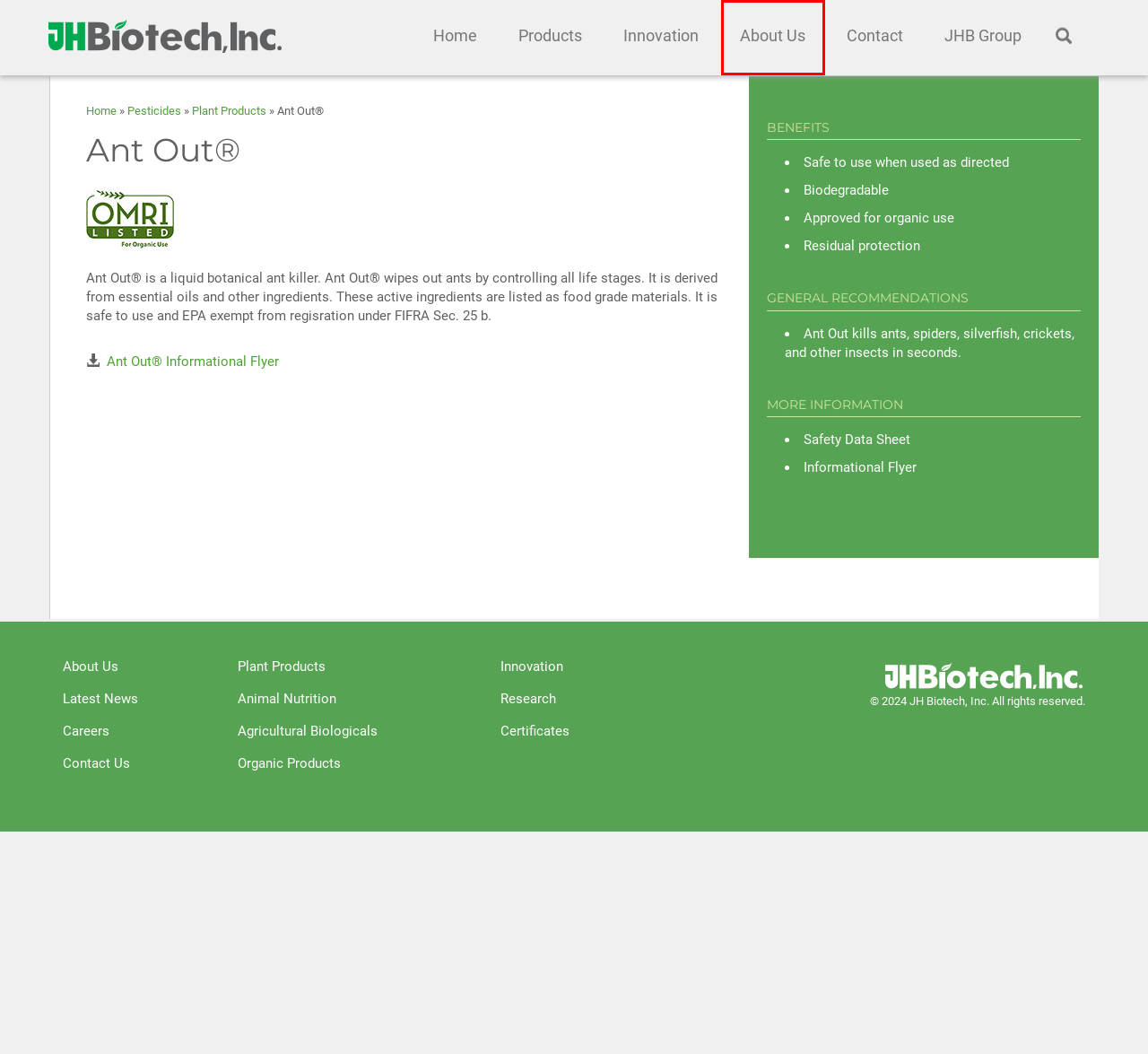Examine the screenshot of a webpage with a red bounding box around an element. Then, select the webpage description that best represents the new page after clicking the highlighted element. Here are the descriptions:
A. Plant Products | JH Biotech Inc.
B. JH Biotech Inc. | Innovation for a Greener Earth
C. Contact Us | JH Biotech Inc.
D. Pesticides | JH Biotech Inc.
E. Certificates | JH Biotech Inc.
F. Research | JH Biotech Inc.
G. About Us | JH Biotech Inc.
H. Innovation | JH Biotech Inc.

G